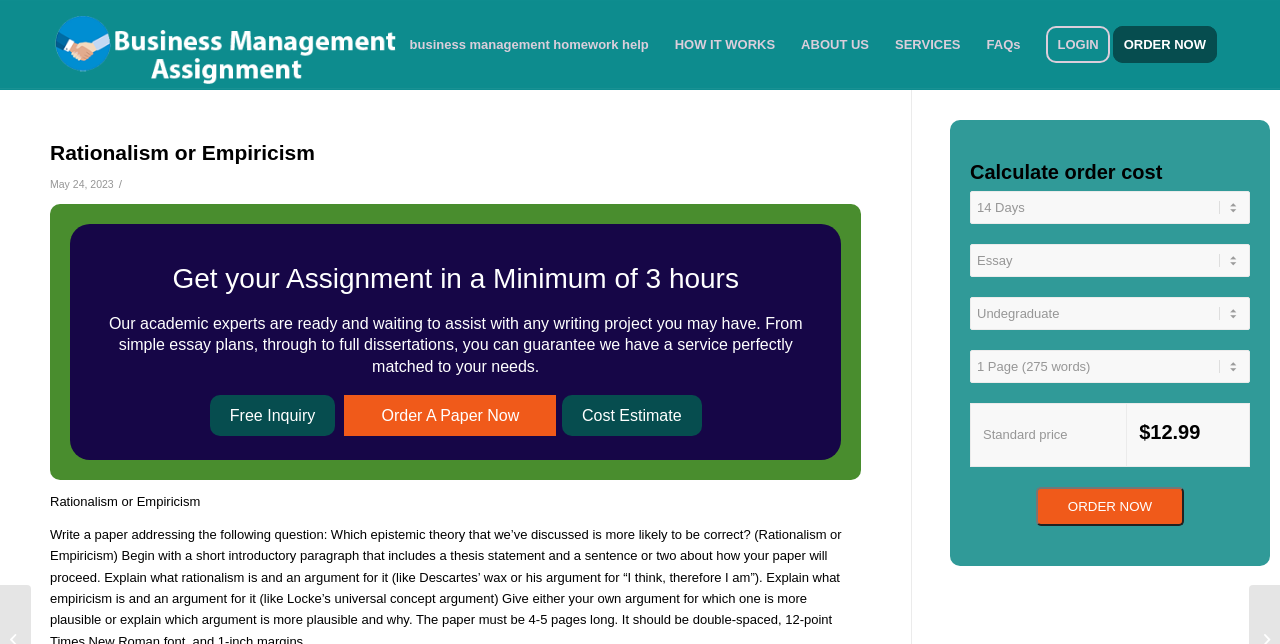Please pinpoint the bounding box coordinates for the region I should click to adhere to this instruction: "Calculate order cost".

[0.758, 0.251, 0.977, 0.285]